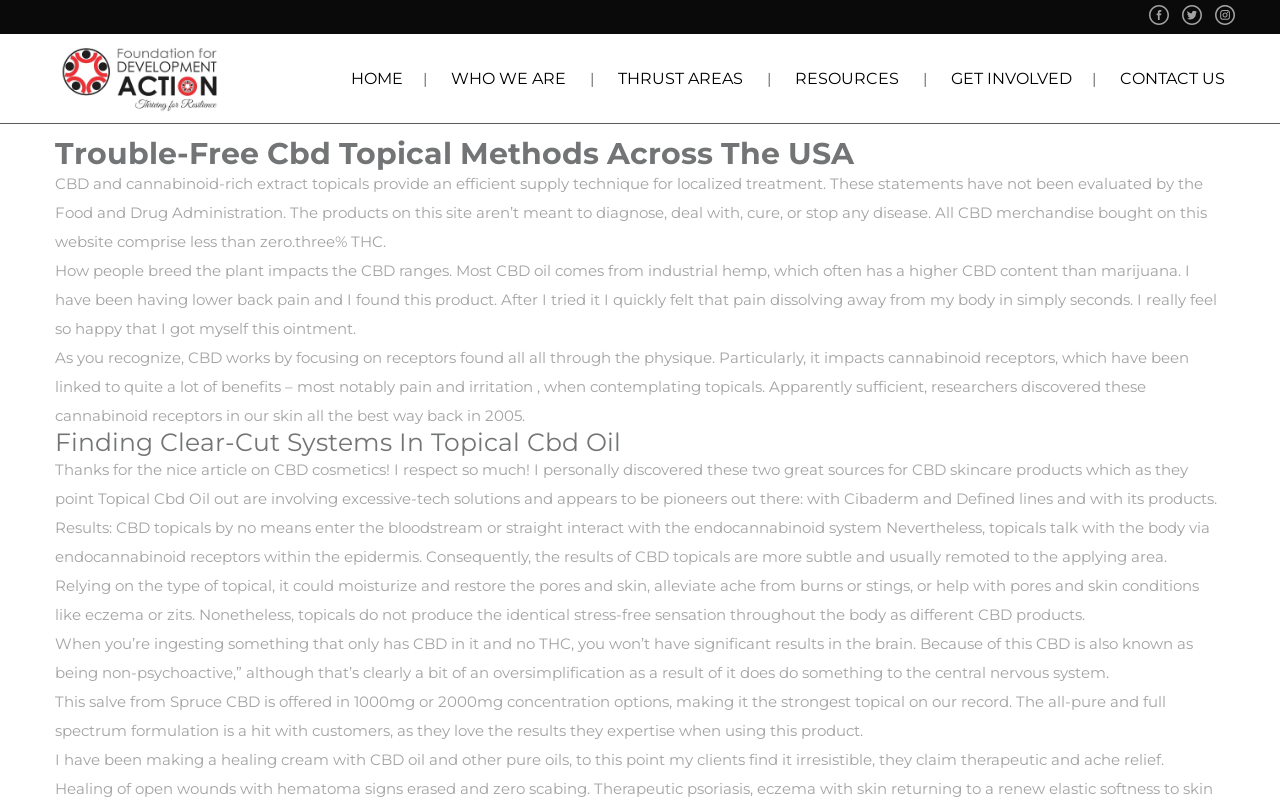Give the bounding box coordinates for the element described as: "CONTACT US".

[0.875, 0.086, 0.957, 0.11]